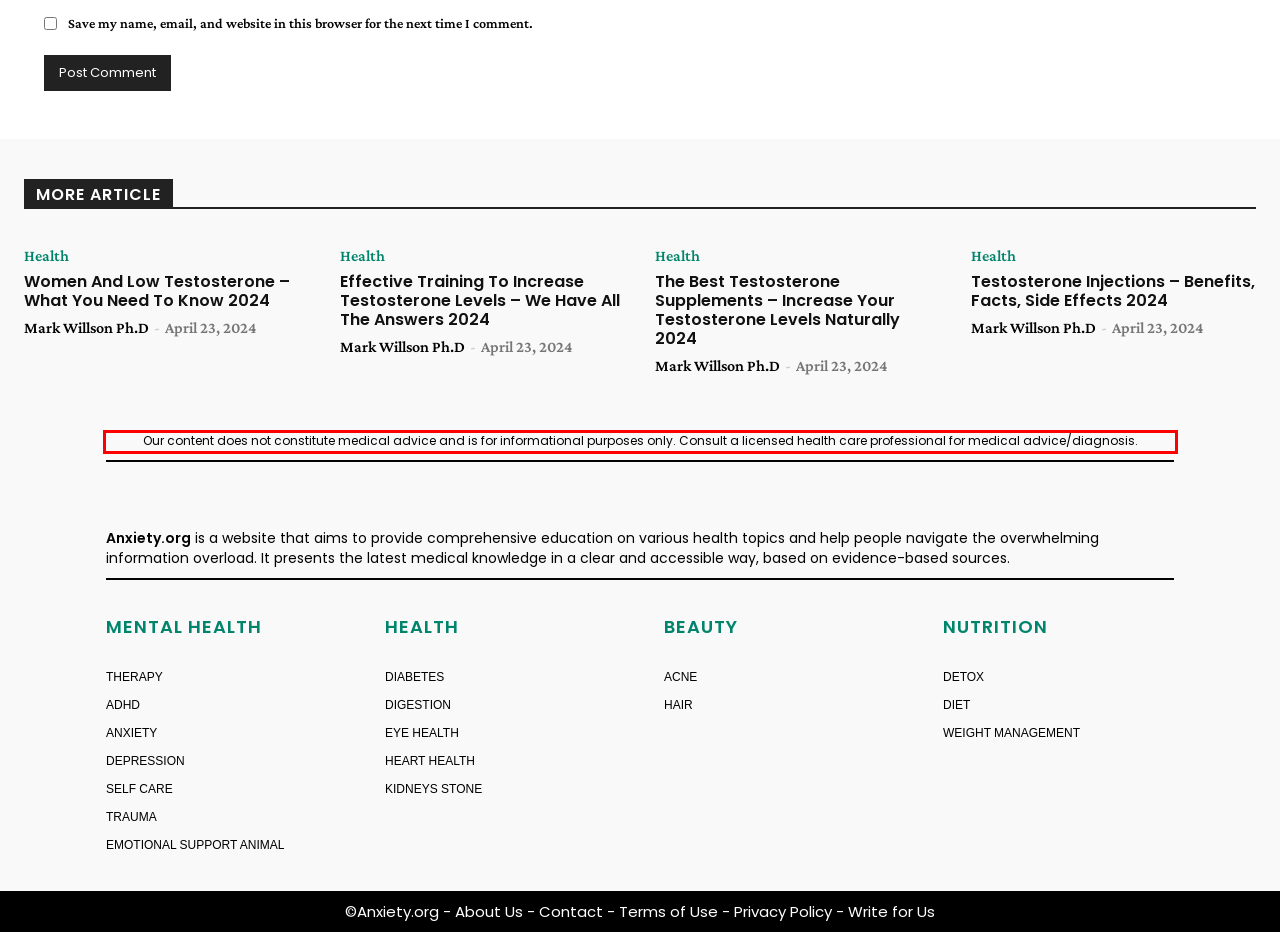Please analyze the screenshot of a webpage and extract the text content within the red bounding box using OCR.

Our content does not constitute medical advice and is for informational purposes only. Consult a licensed health care professional for medical advice/diagnosis.